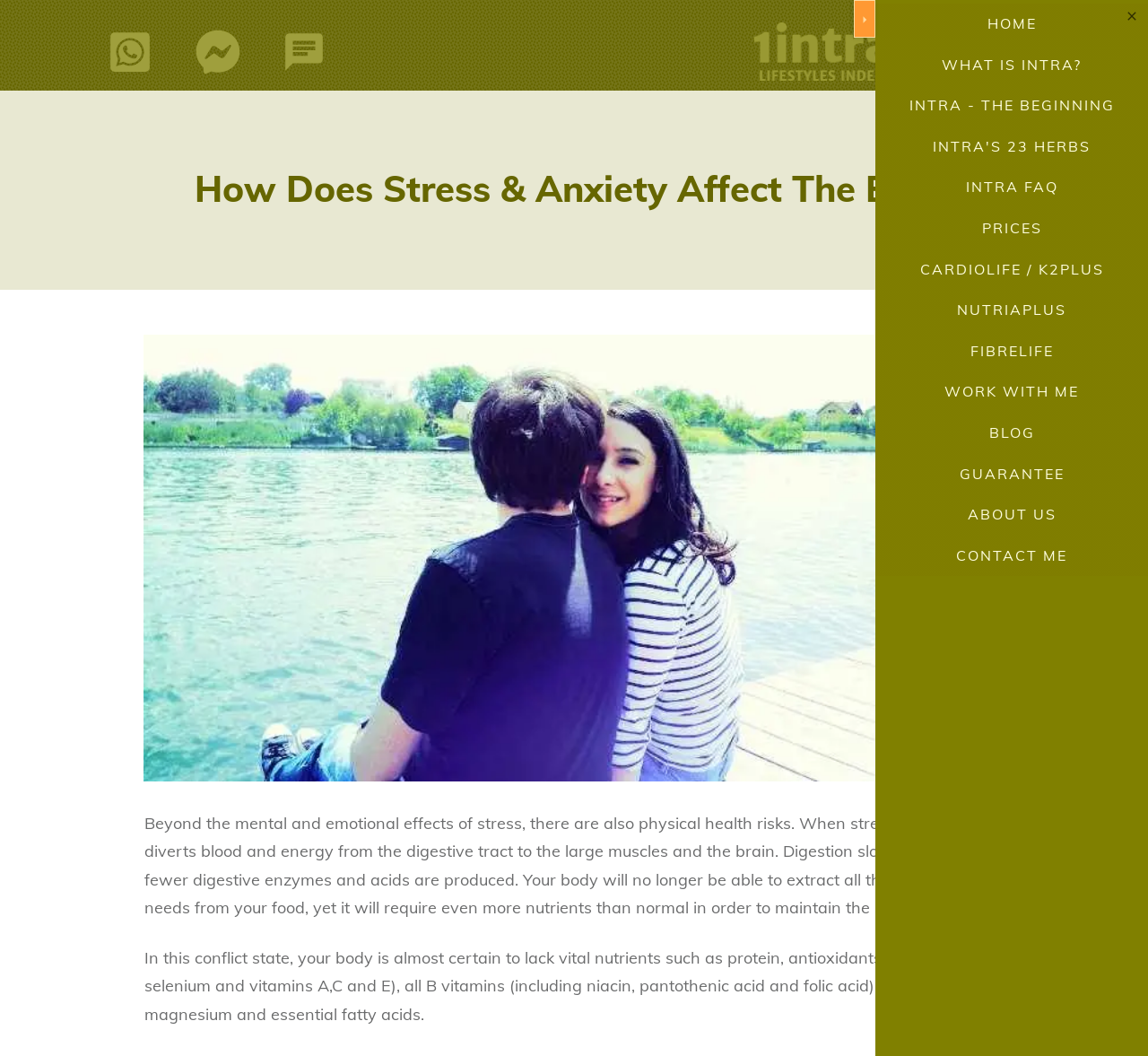Please find the bounding box for the UI component described as follows: "Universal Pro Impulse".

None